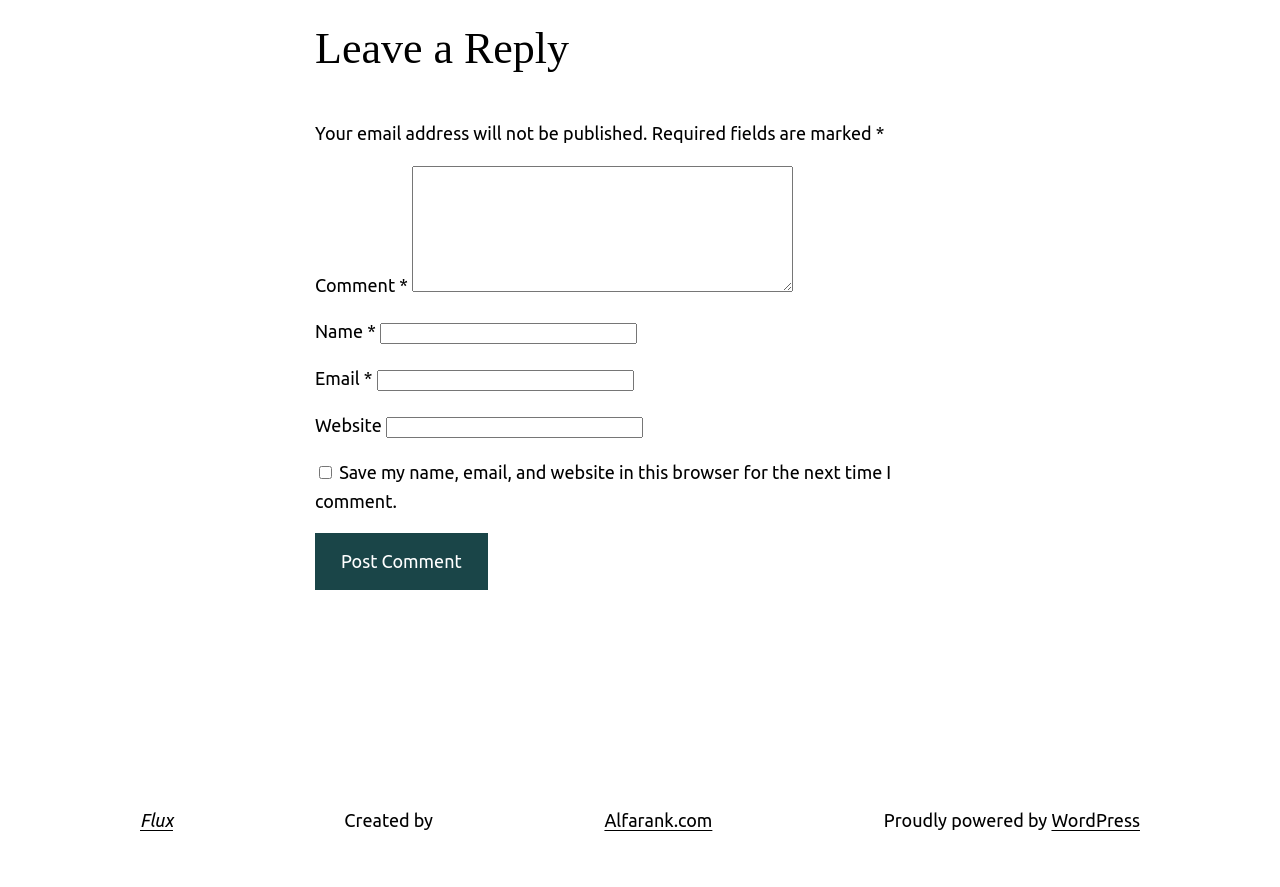Determine the bounding box for the UI element as described: "parent_node: Email * aria-describedby="email-notes" name="email"". The coordinates should be represented as four float numbers between 0 and 1, formatted as [left, top, right, bottom].

[0.294, 0.417, 0.495, 0.441]